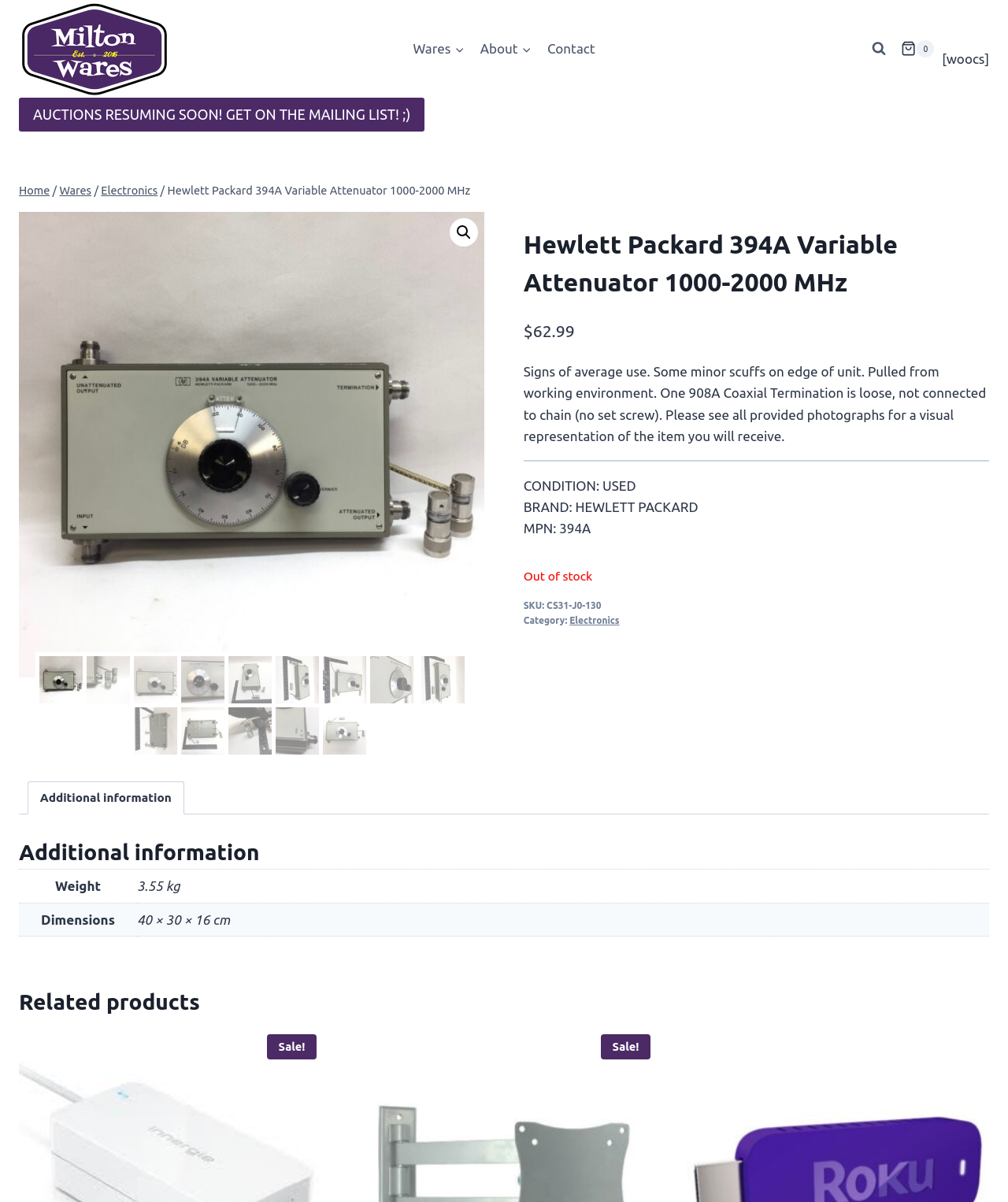Can you identify and provide the main heading of the webpage?

Hewlett Packard 394A Variable Attenuator 1000-2000 MHz